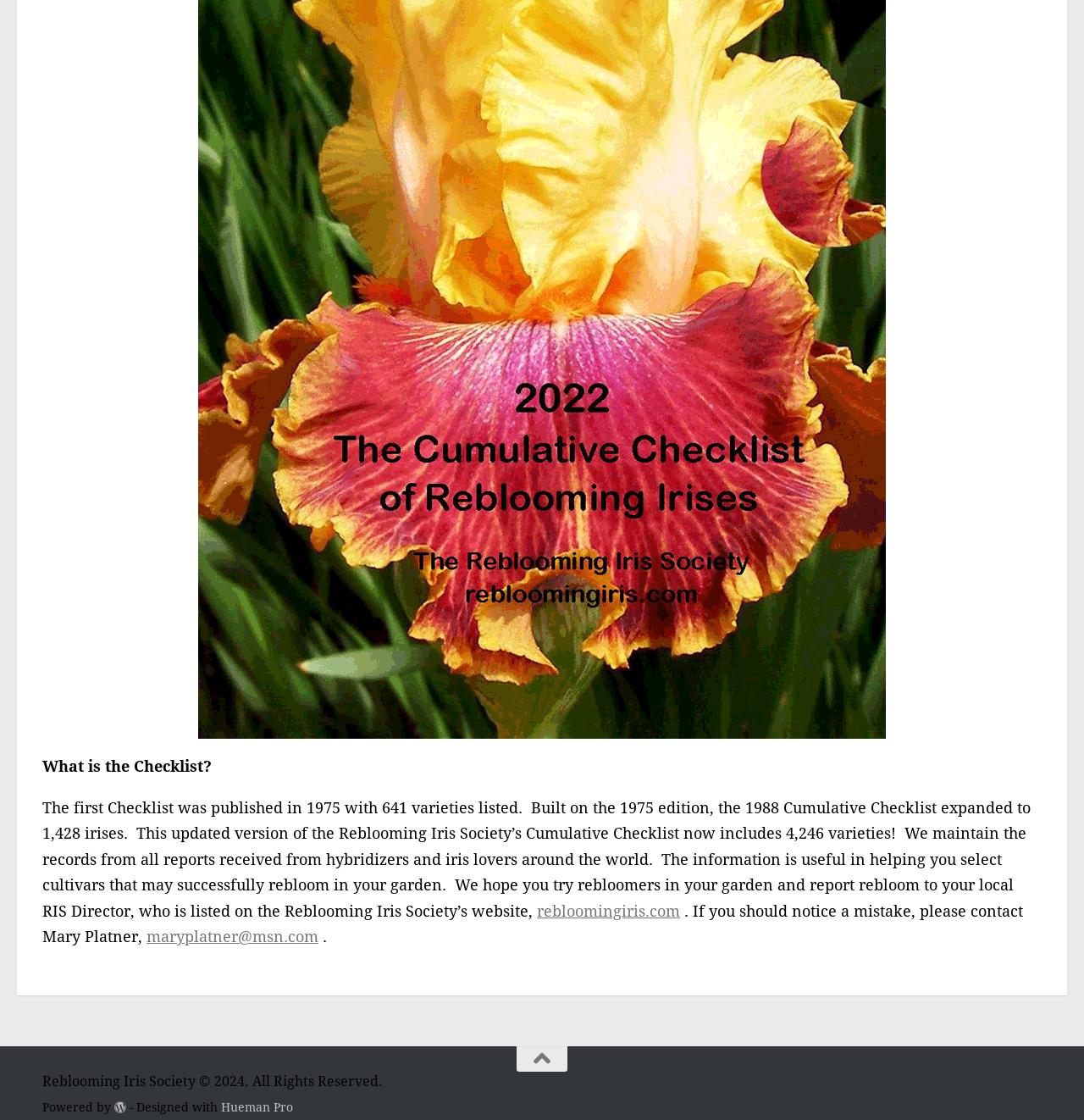What is the purpose of the Checklist?
Please describe in detail the information shown in the image to answer the question.

The purpose of the Checklist is to help users select cultivars that may successfully rebloom in their garden, as stated in the text 'The information is useful in helping you select cultivars that may successfully rebloom in your garden.'